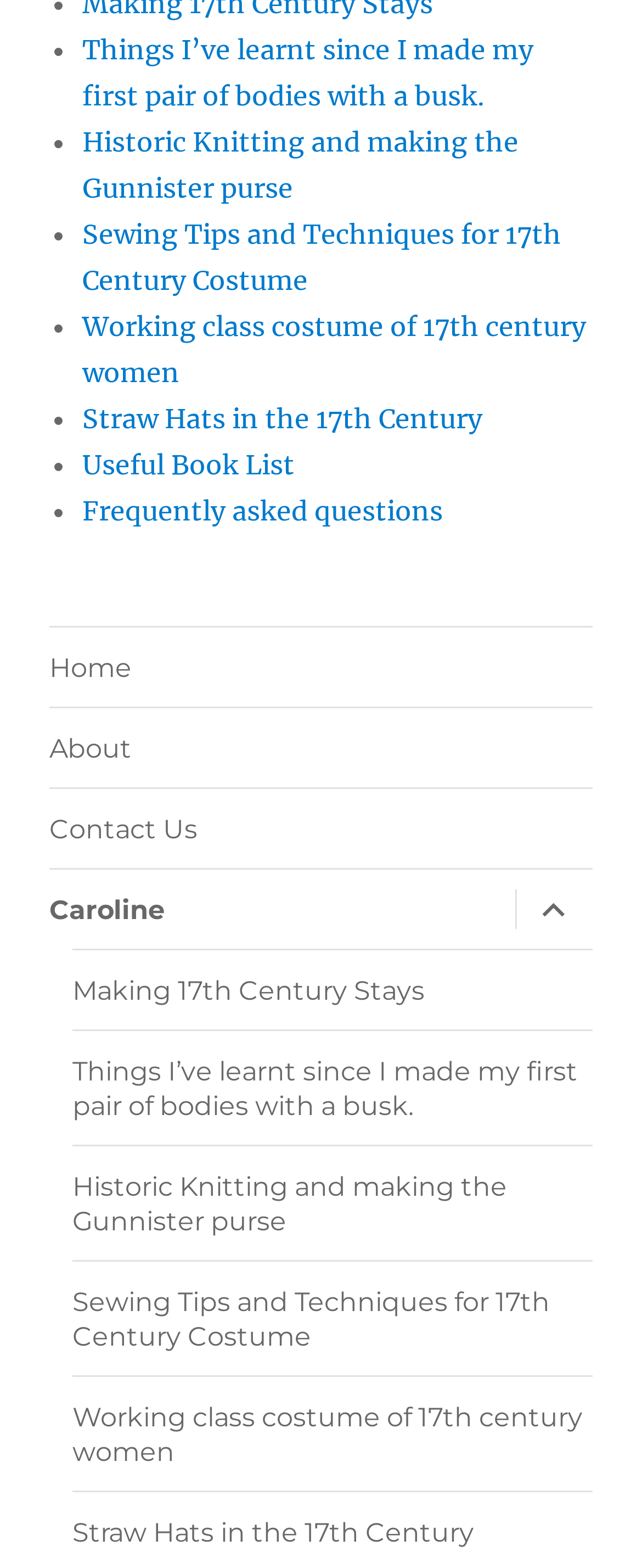Give a one-word or phrase response to the following question: What is the last link in the list?

Frequently asked questions